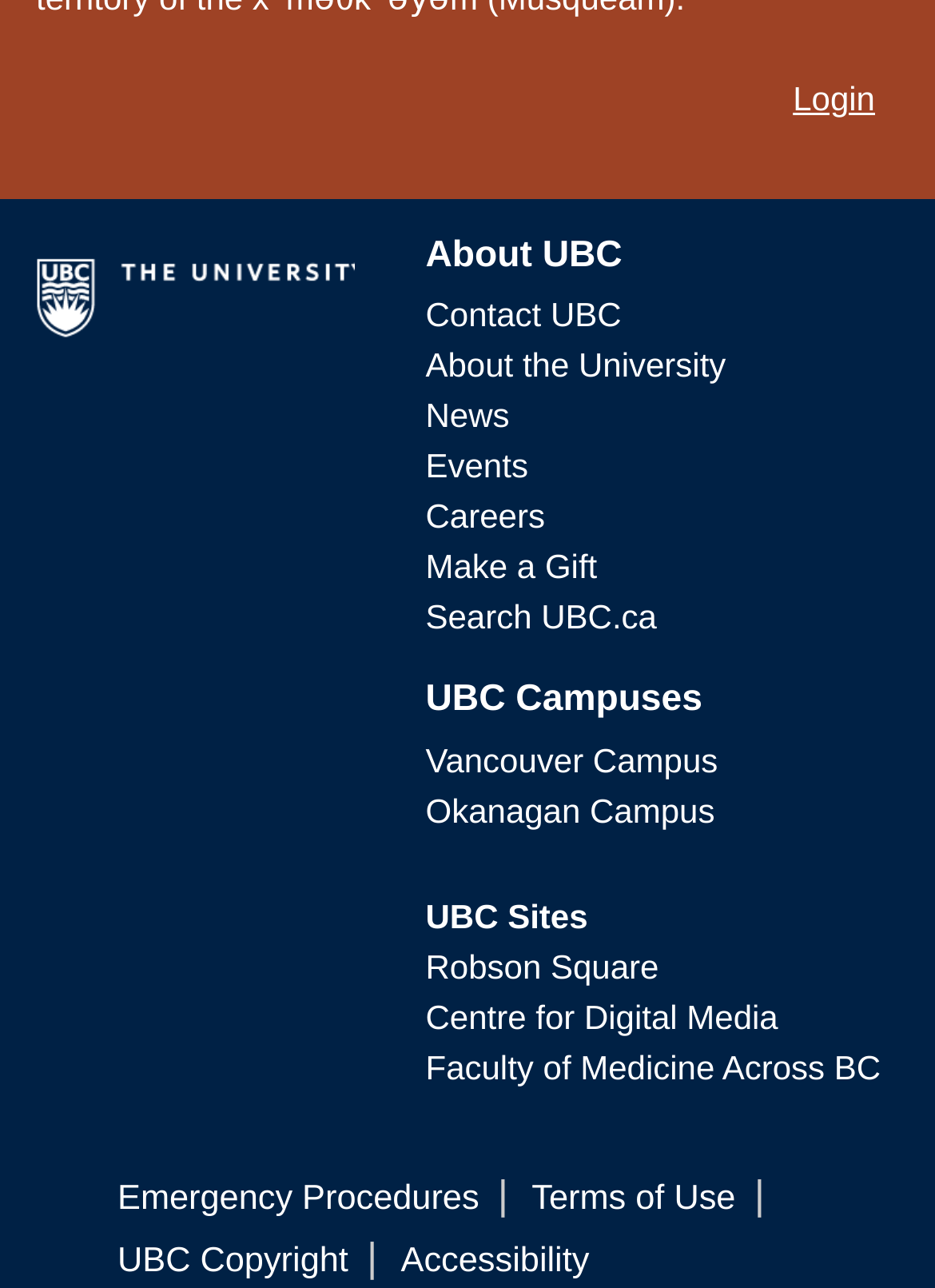Using the given element description, provide the bounding box coordinates (top-left x, top-left y, bottom-right x, bottom-right y) for the corresponding UI element in the screenshot: About the University

[0.455, 0.269, 0.776, 0.298]